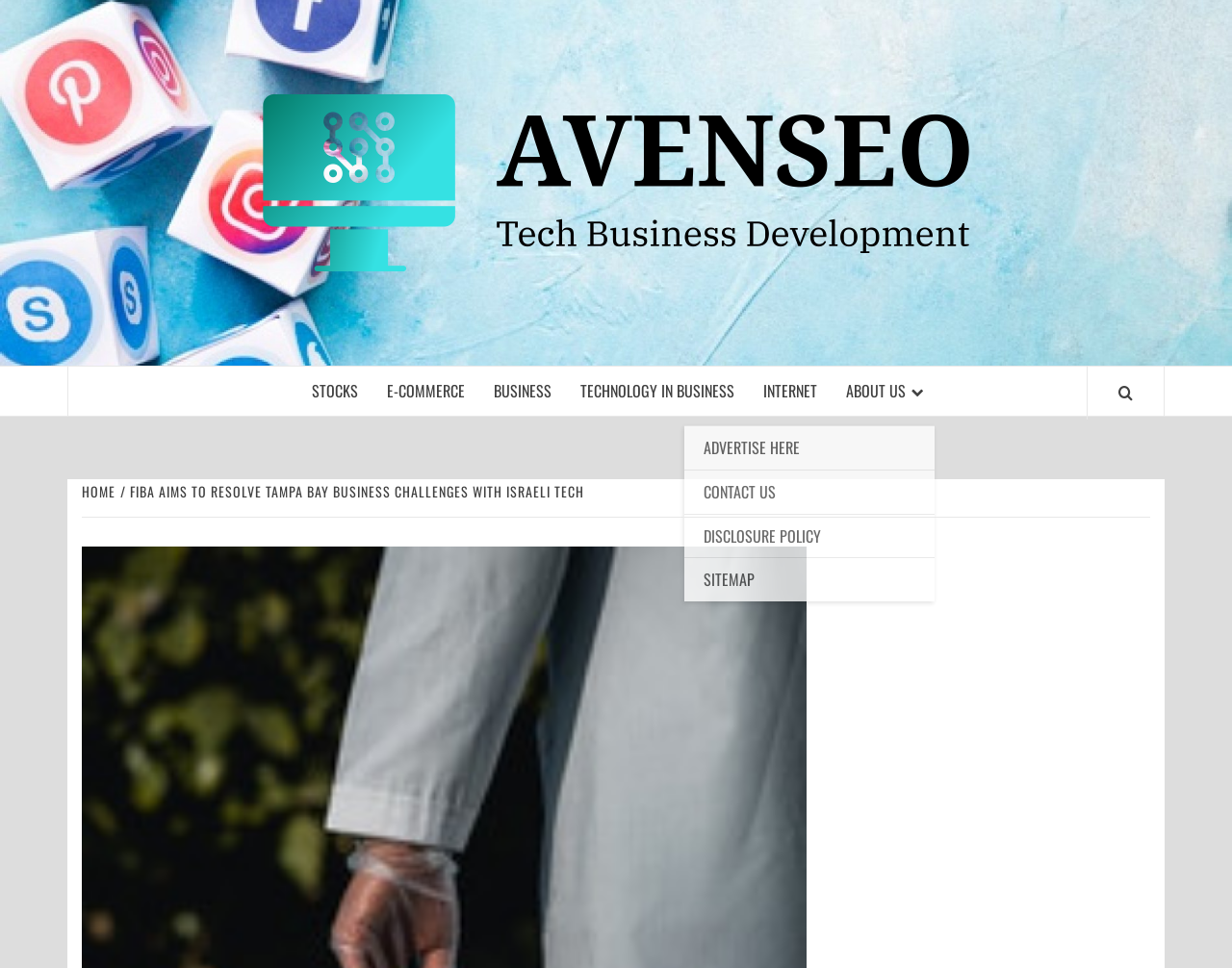Please provide the bounding box coordinates for the element that needs to be clicked to perform the following instruction: "Go back to HOME page". The coordinates should be given as four float numbers between 0 and 1, i.e., [left, top, right, bottom].

[0.066, 0.497, 0.098, 0.518]